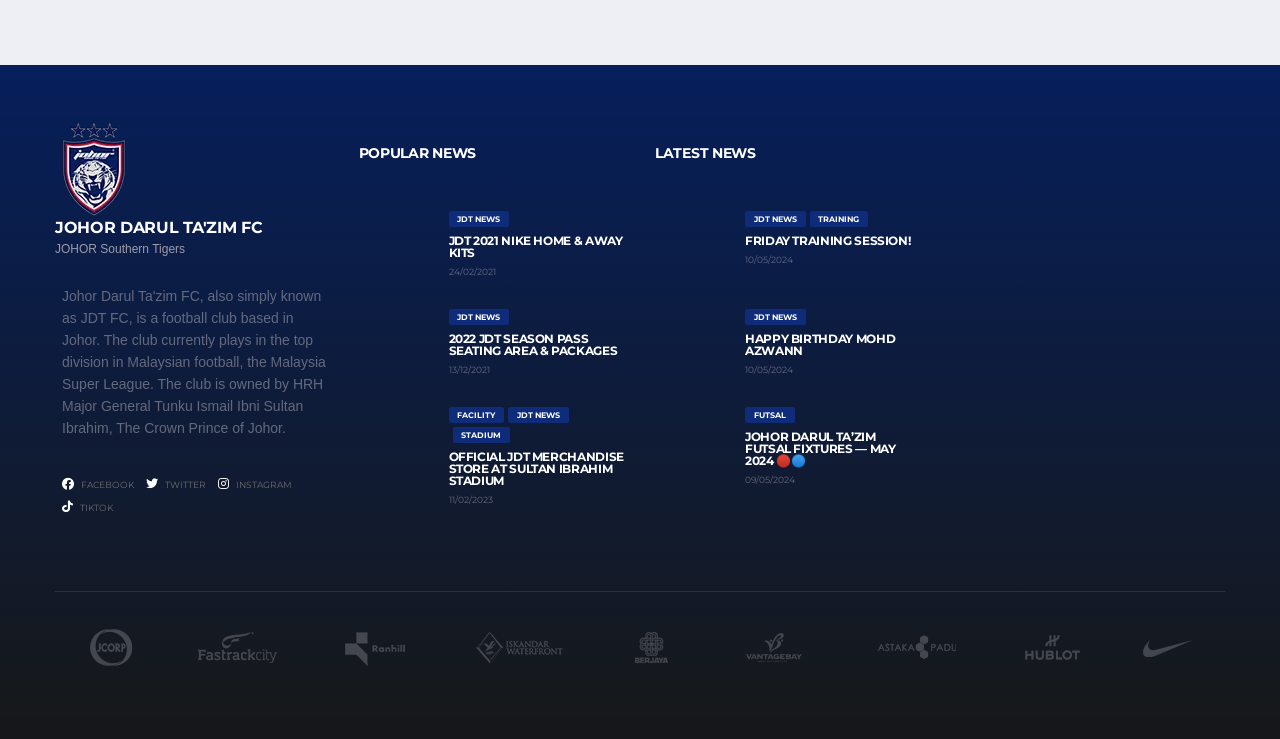What is the date of the 'JDT 2021 NIKE HOME & AWAY KITS' news article?
Please answer the question with a detailed and comprehensive explanation.

The date of the 'JDT 2021 NIKE HOME & AWAY KITS' news article can be found in the time element, which reads '24/02/2021'. This article is located in the 'POPULAR NEWS' section of the webpage.